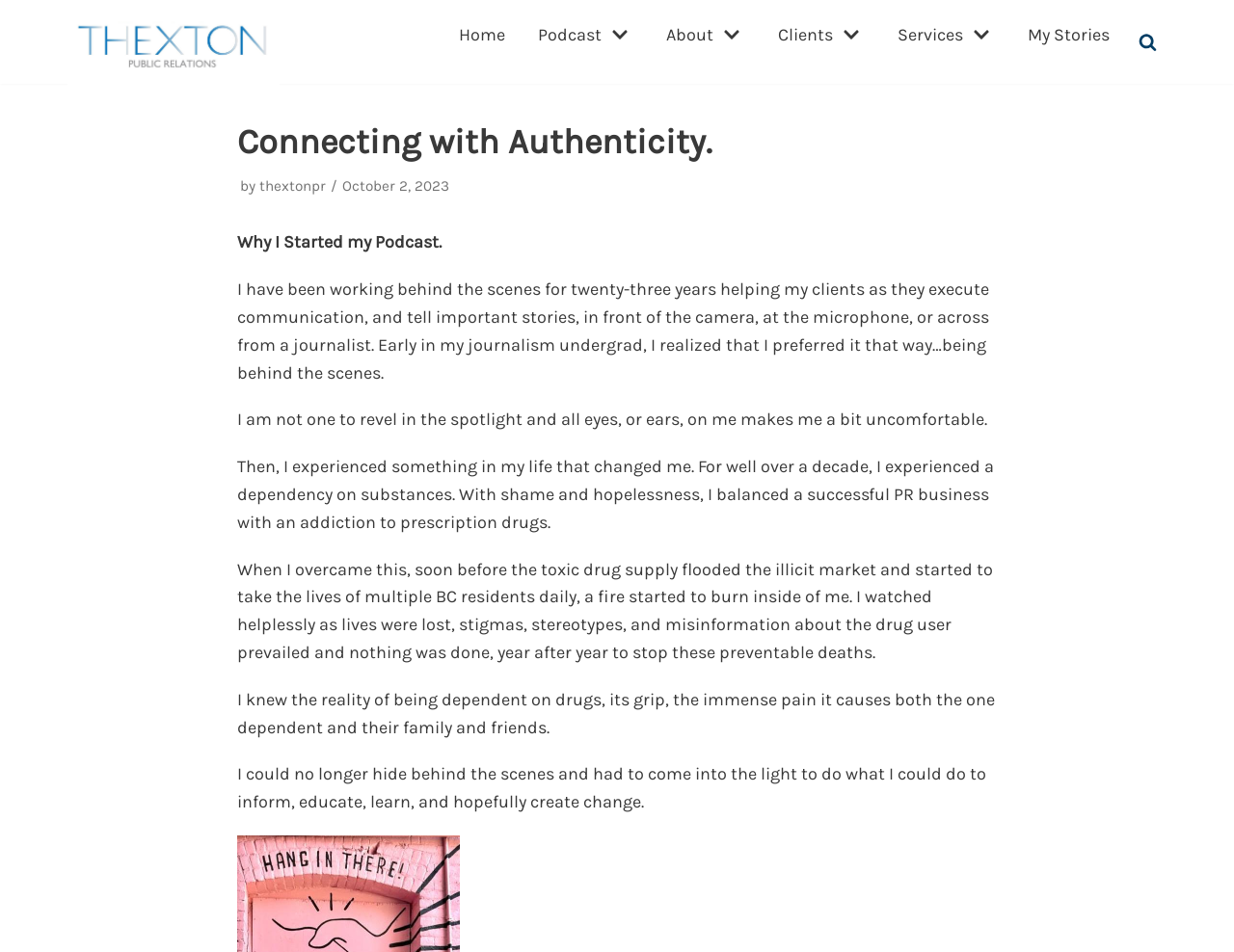Please find the bounding box coordinates for the clickable element needed to perform this instruction: "Search for something".

[0.923, 0.034, 0.938, 0.054]